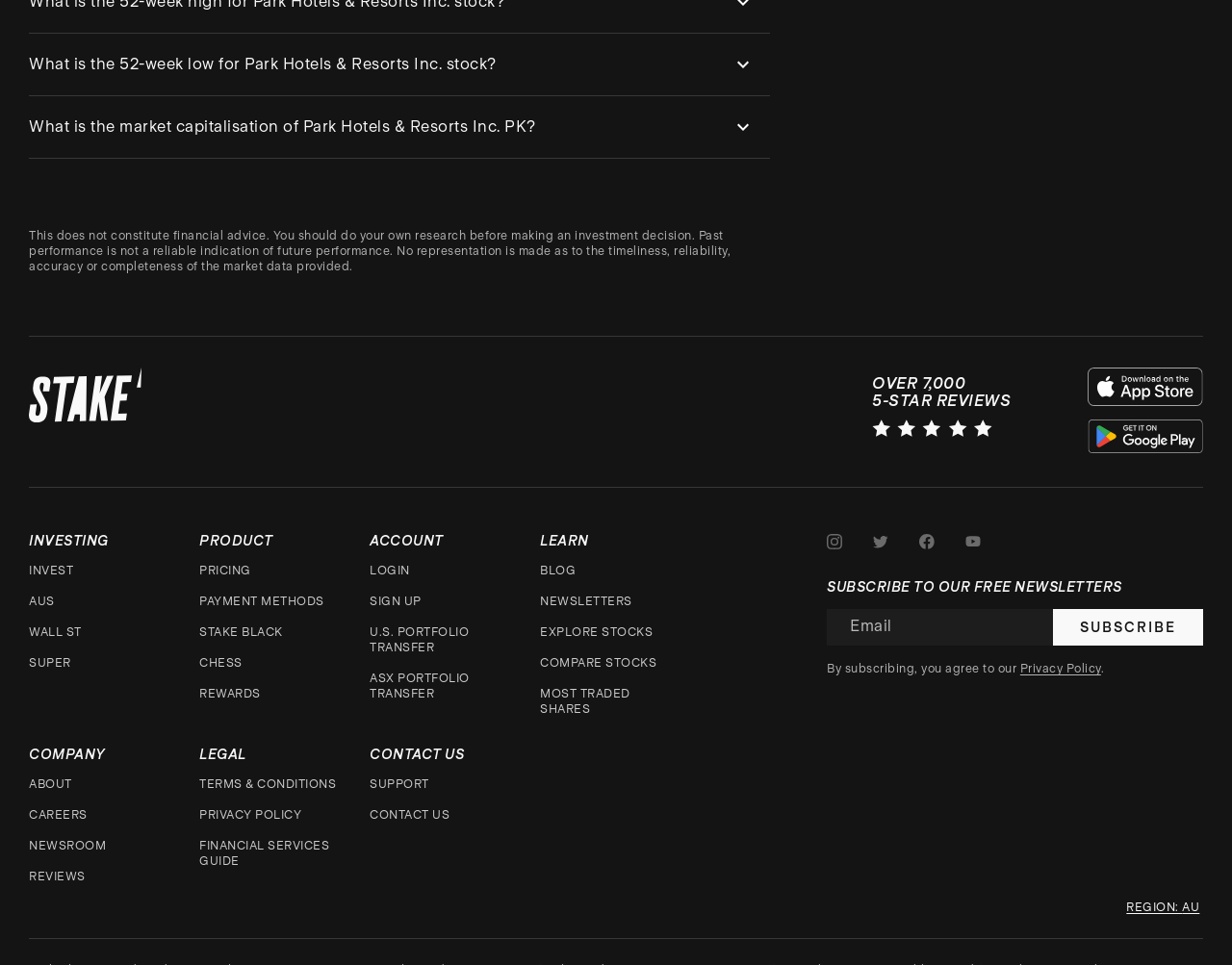For the following element description, predict the bounding box coordinates in the format (top-left x, top-left y, bottom-right x, bottom-right y). All values should be floating point numbers between 0 and 1. Description: ASX Portfolio Transfer

[0.3, 0.695, 0.413, 0.727]